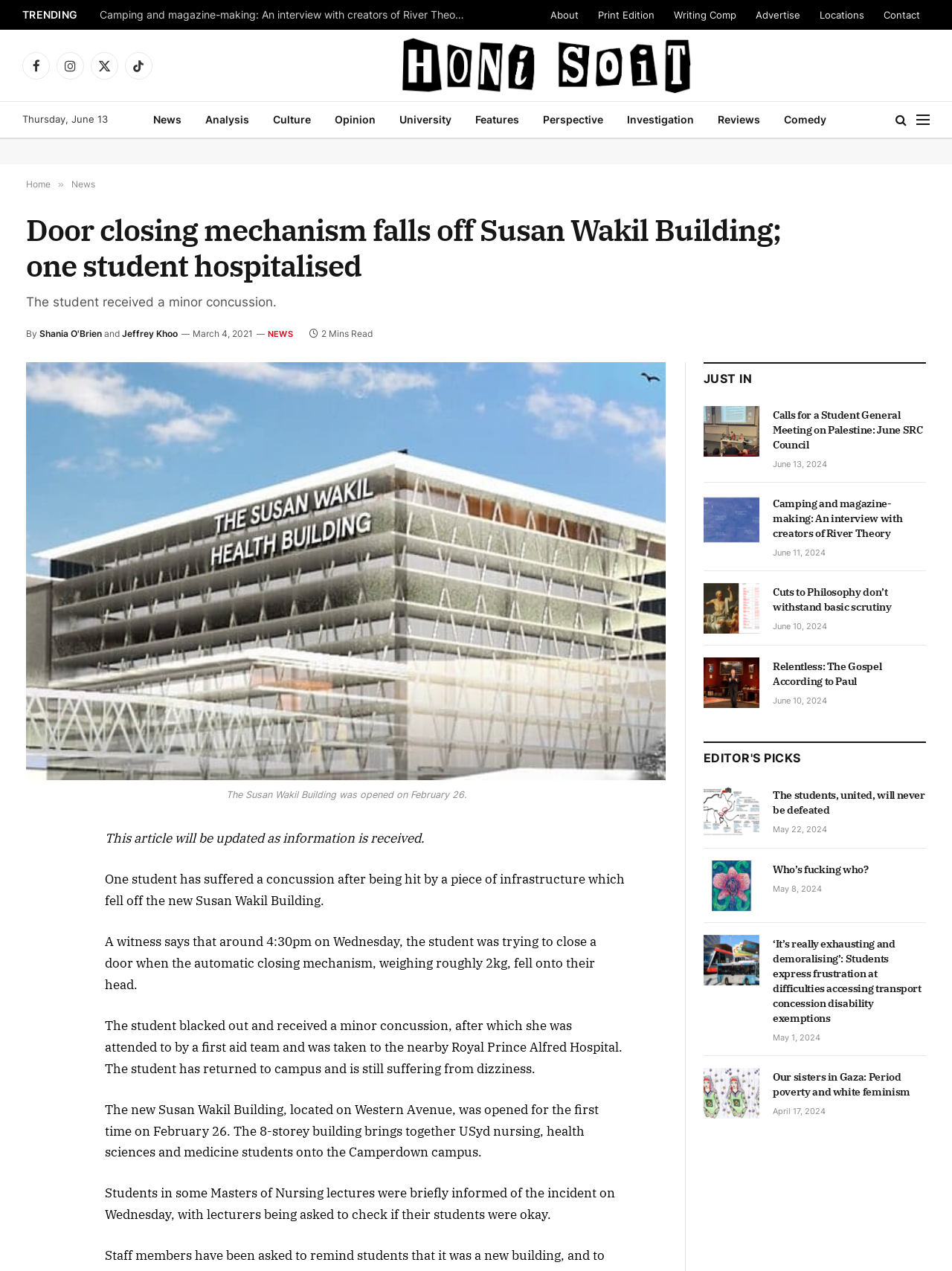Provide a brief response to the question below using a single word or phrase: 
What is the date when the Susan Wakil Building was opened?

February 26